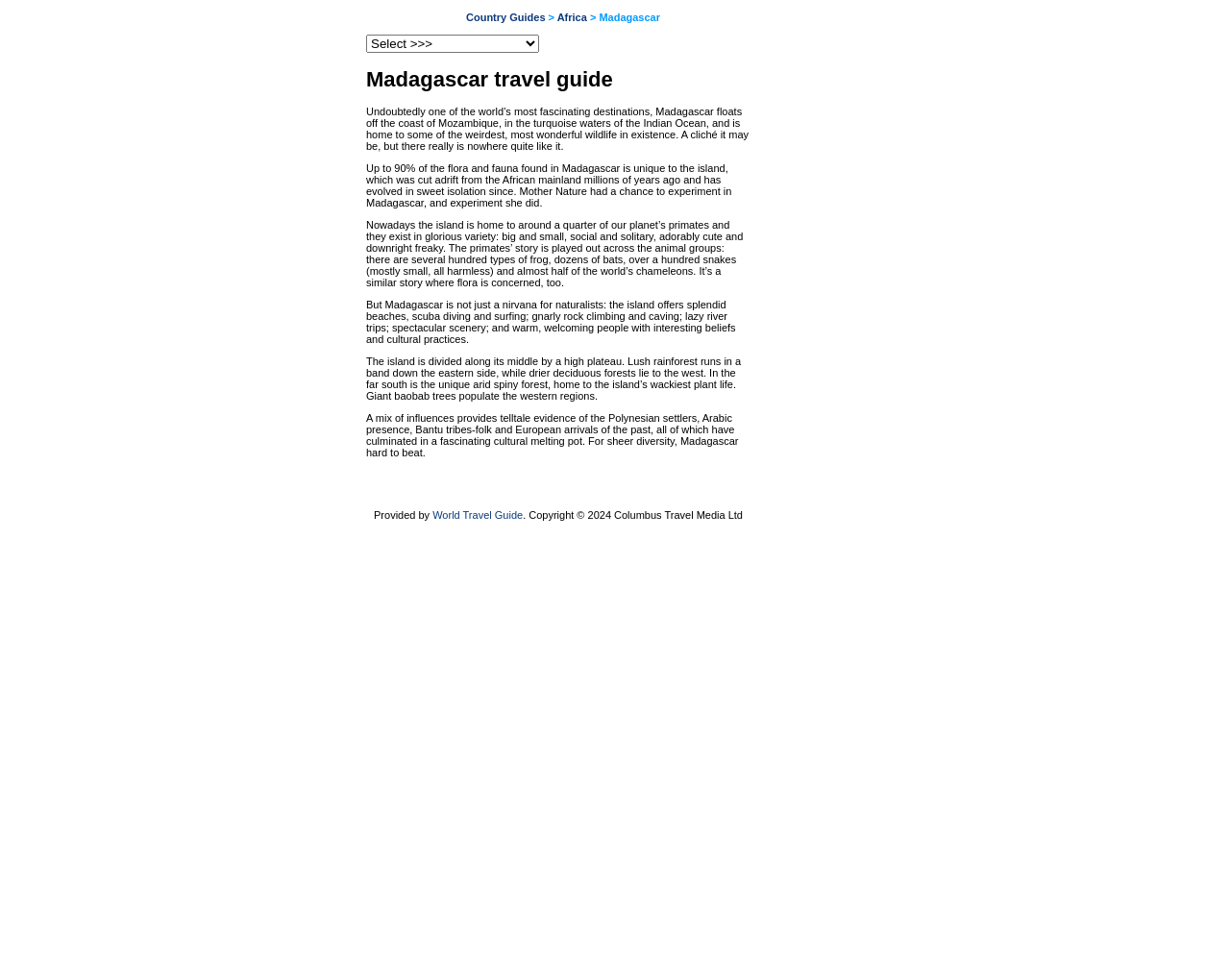Summarize the contents and layout of the webpage in detail.

This webpage is a travel guide for Madagascar. At the top, there is a navigation bar with links to "Country Guides", "Africa", and a dropdown menu. Below the navigation bar, the title "Madagascar travel guide" is prominently displayed.

The main content of the page is a series of paragraphs that describe the unique features of Madagascar. The text explains that the island is home to a diverse range of flora and fauna, with many species found nowhere else in the world. It highlights the island's unique wildlife, including primates, frogs, bats, snakes, and chameleons. The text also mentions the island's beautiful beaches, outdoor activities such as scuba diving and rock climbing, and its rich cultural heritage.

The paragraphs are arranged in a single column, with each paragraph building on the previous one to create a cohesive narrative. The text is accompanied by no images.

At the bottom of the page, there is a footer section with a copyright notice and a link to the "World Travel Guide".